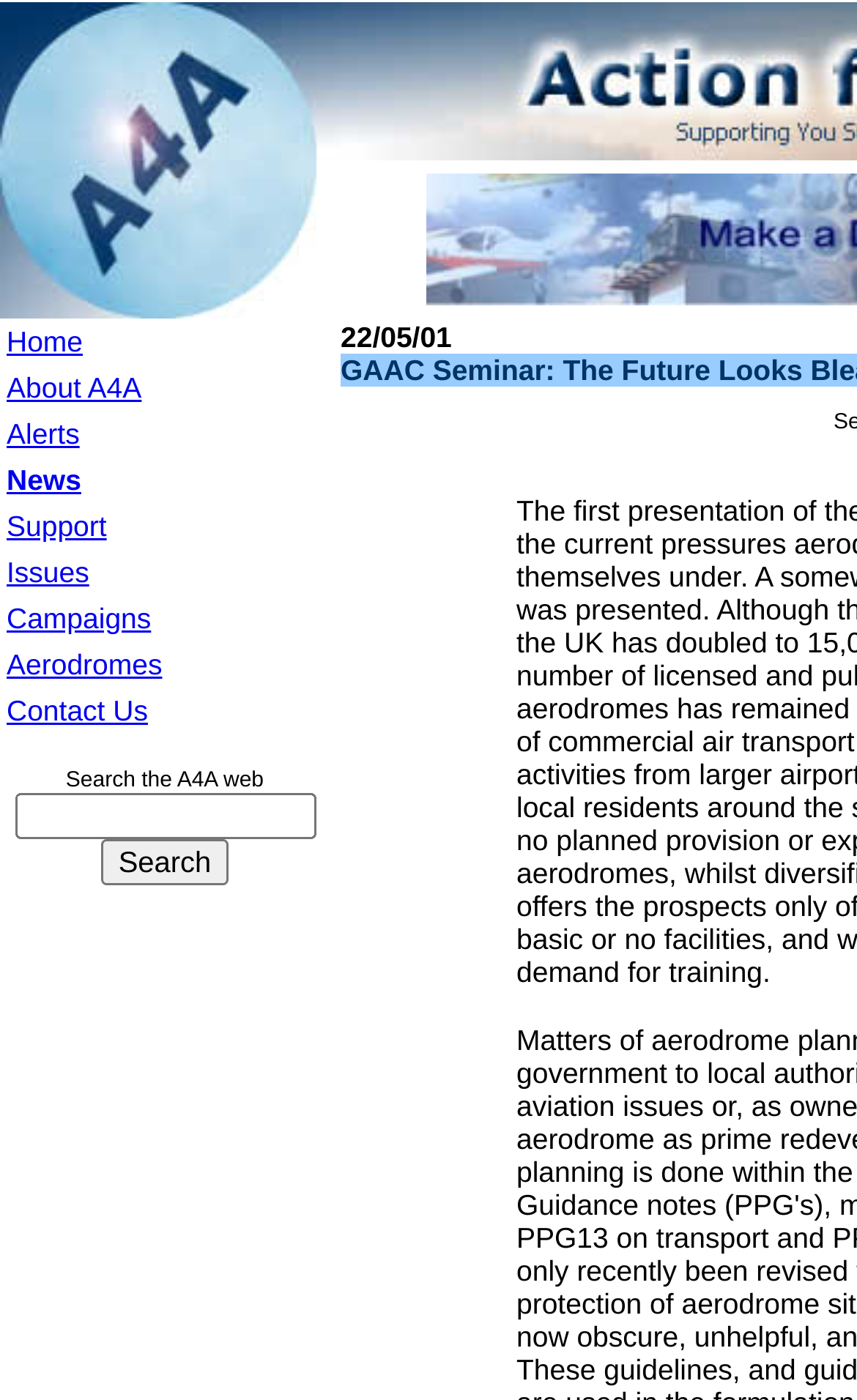Can you determine the bounding box coordinates of the area that needs to be clicked to fulfill the following instruction: "Click on the News link"?

[0.008, 0.329, 0.095, 0.356]